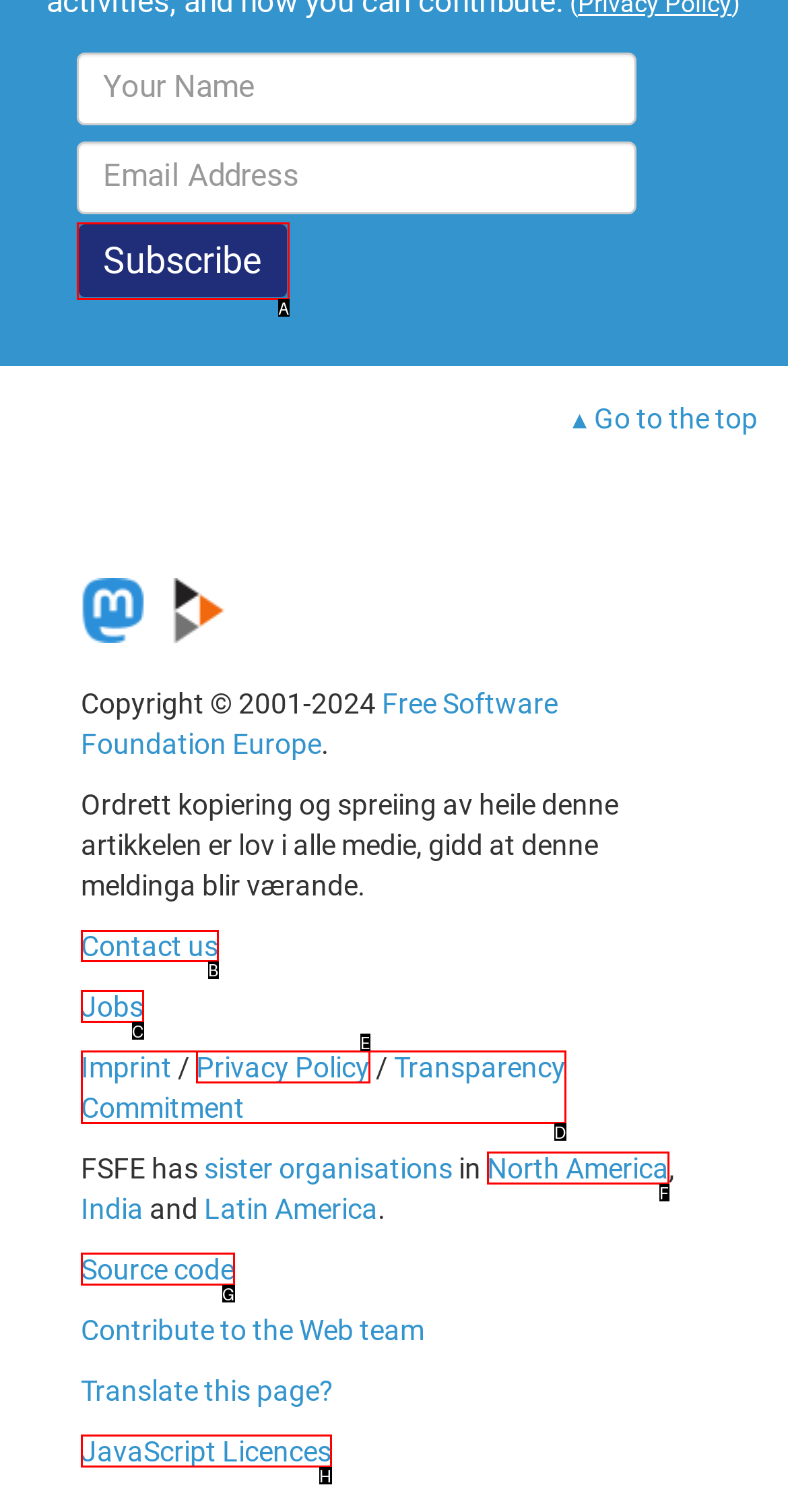Which option should be clicked to execute the task: Contact us?
Reply with the letter of the chosen option.

B